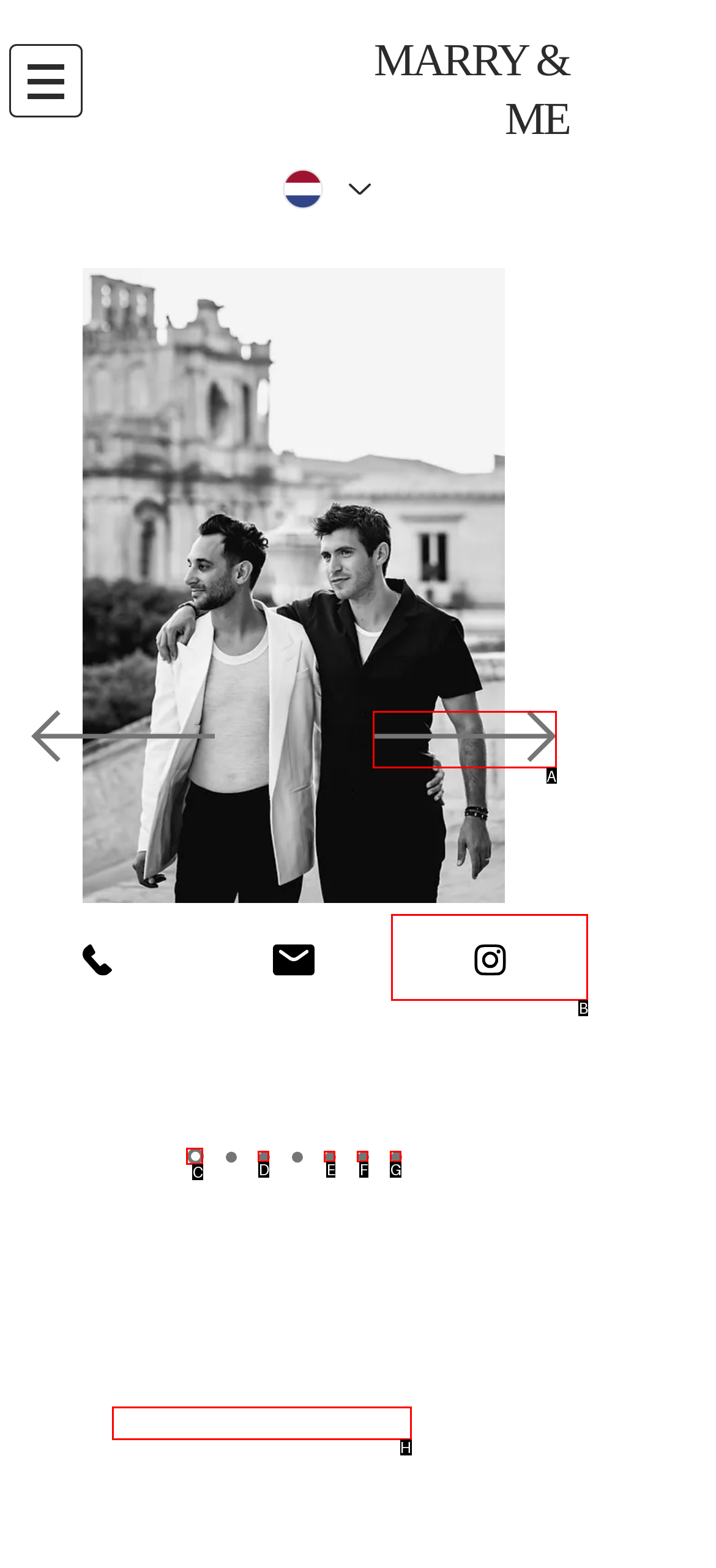Indicate the UI element to click to perform the task: Check the Instagram link. Reply with the letter corresponding to the chosen element.

B